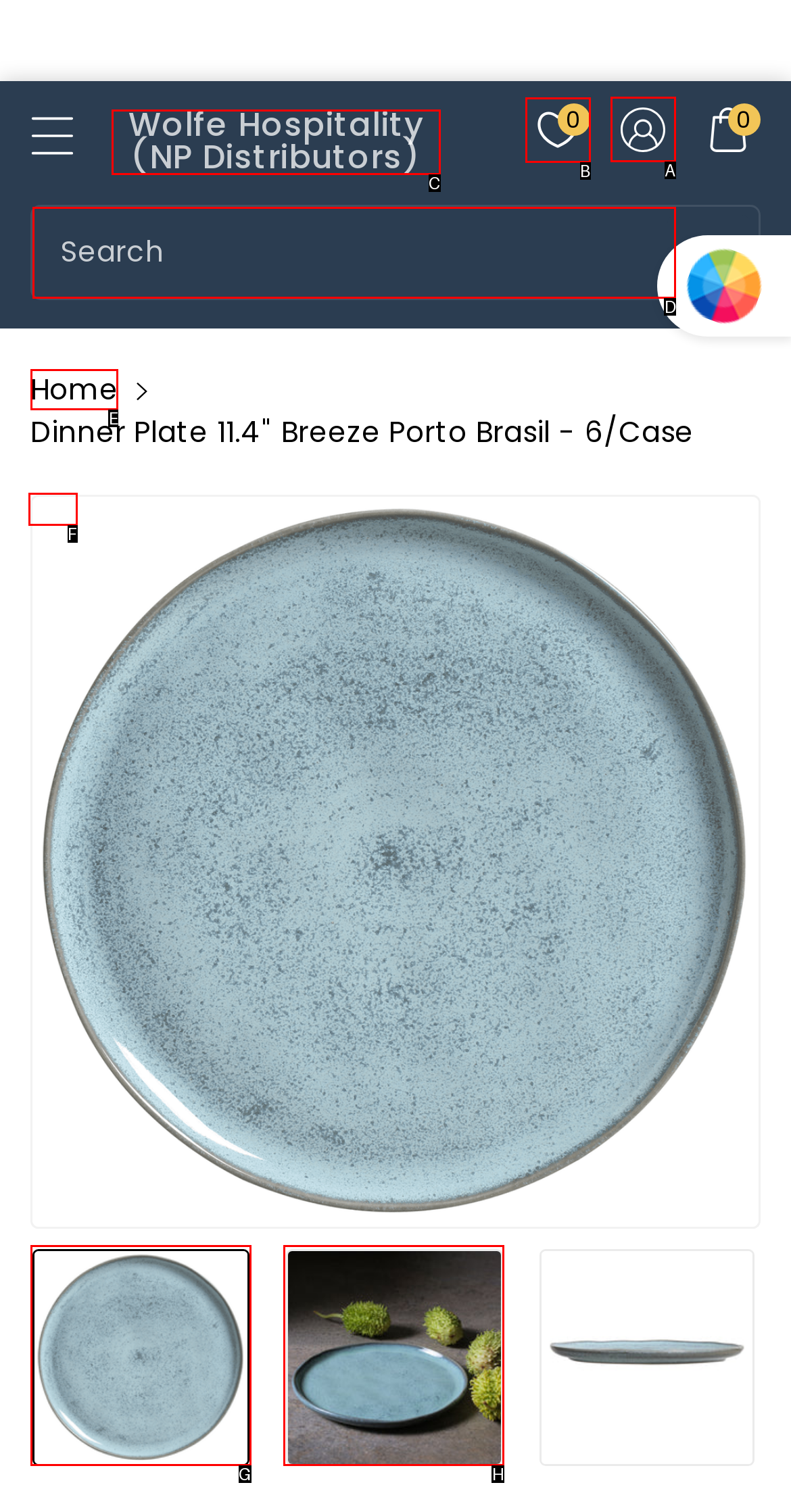To achieve the task: Log in to the account, indicate the letter of the correct choice from the provided options.

A